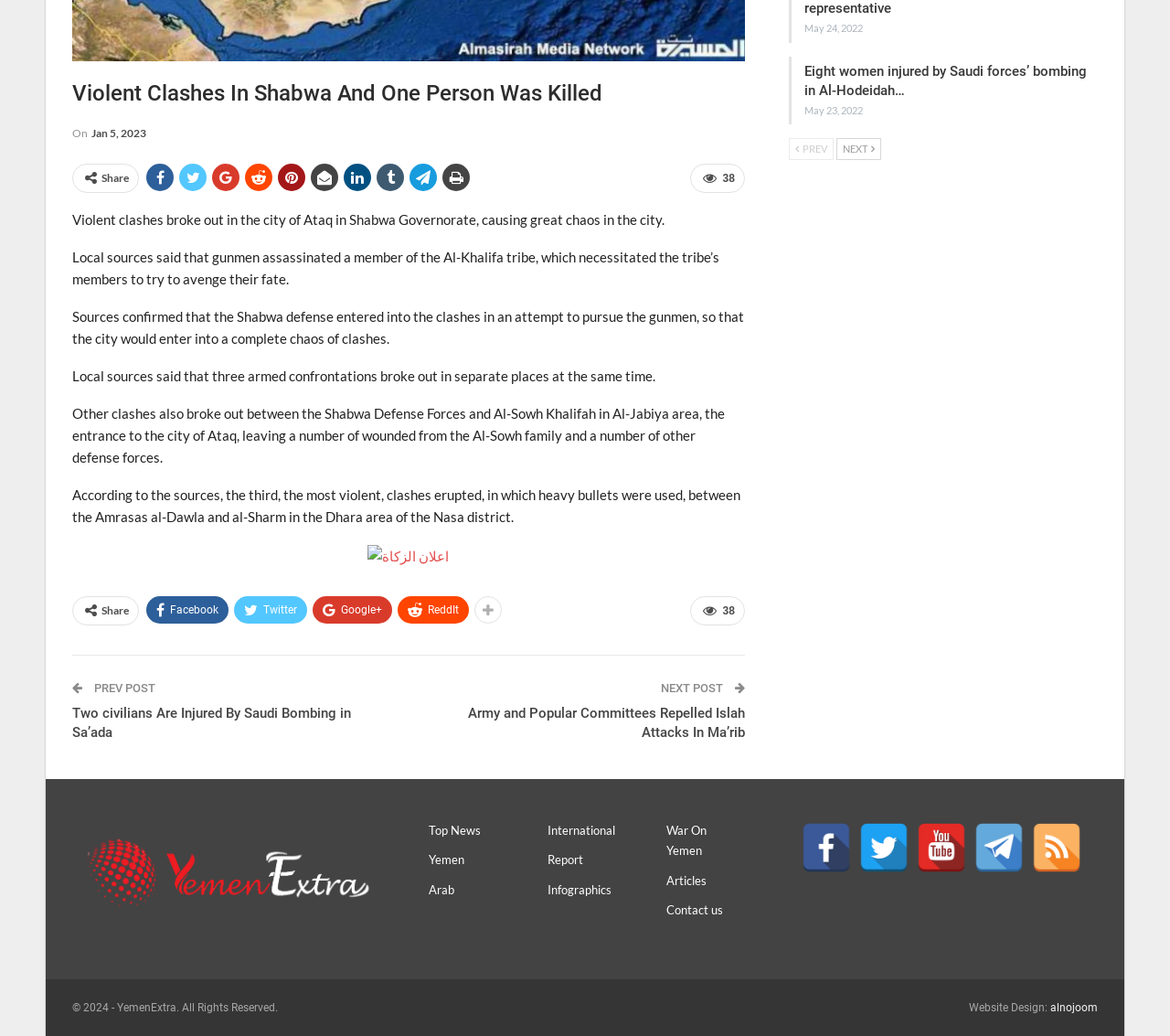For the element described, predict the bounding box coordinates as (top-left x, top-left y, bottom-right x, bottom-right y). All values should be between 0 and 1. Element description: title="RSS Feed"

[0.882, 0.795, 0.924, 0.842]